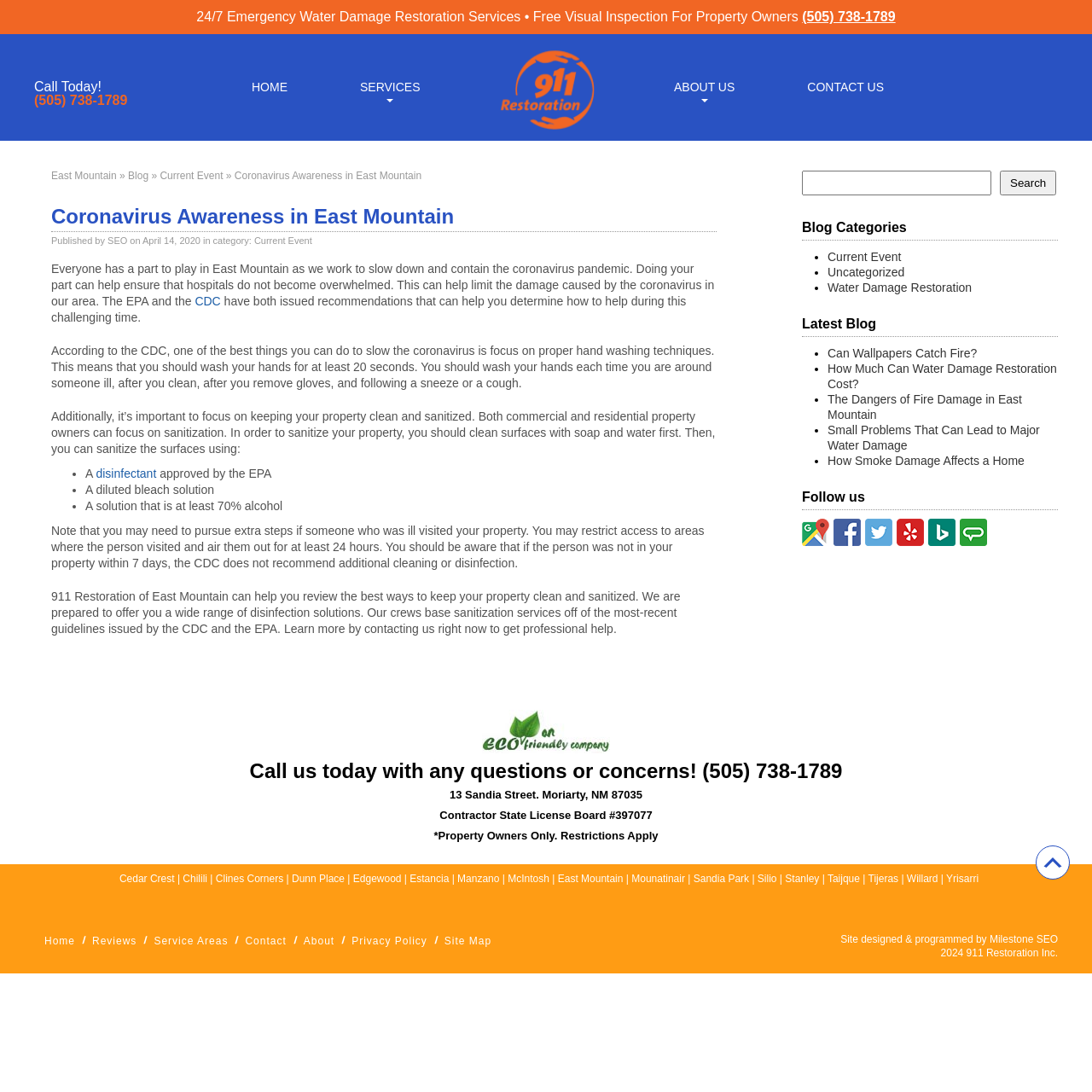What is the address of the company?
Please provide a full and detailed response to the question.

The company address can be found in the footer section of the webpage, along with the company's phone number and license information.